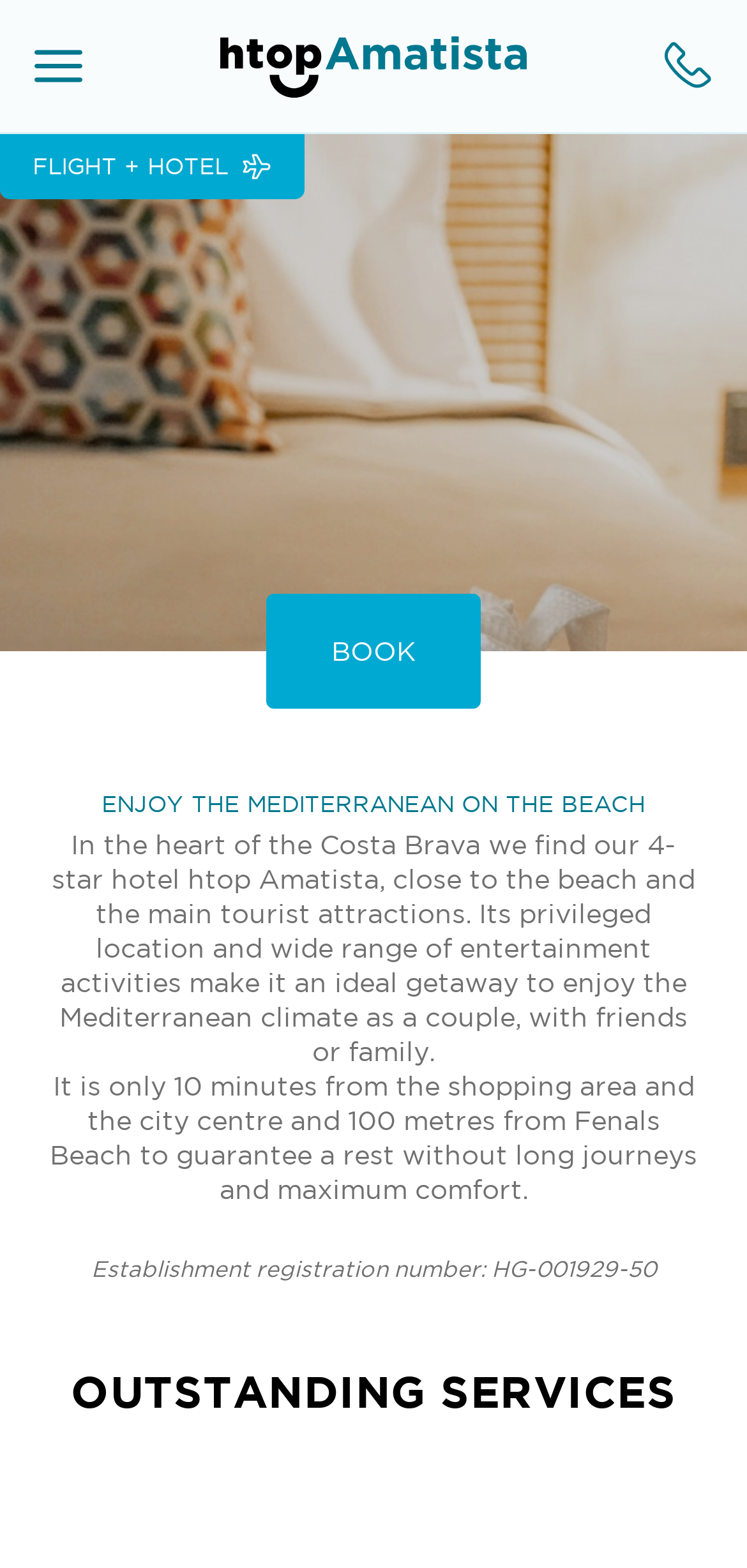Illustrate the webpage with a detailed description.

The webpage is about Hotel Royal Beach, located in Lloret de Mar, and is part of the htop hotels chain. At the top of the page, there is a navigation menu with links to "FLIGHT + HOTEL" and other language options, including Español, English, Français, Català, Deutsch, Ruso, and Nederlands. Each language option has a corresponding flag icon.

Below the navigation menu, there is a prominent link to "BOOK" and a section that appears to be a hero image or banner, taking up most of the width of the page. This section contains a brief description of the hotel, highlighting its location in the heart of Costa Brava, close to the beach and main tourist attractions.

The main content of the page is divided into two columns. The left column contains a brief overview of the hotel, including its 4-star rating and a description of its ideal location for a relaxing getaway. The right column appears to be empty, but may contain additional content or images.

At the bottom of the page, there is a section with the title "OUTSTANDING SERVICES" and a footnote with the establishment registration number.

Throughout the page, there are several links and buttons, including a "Menu" link at the top right corner and various language options scattered throughout the page.